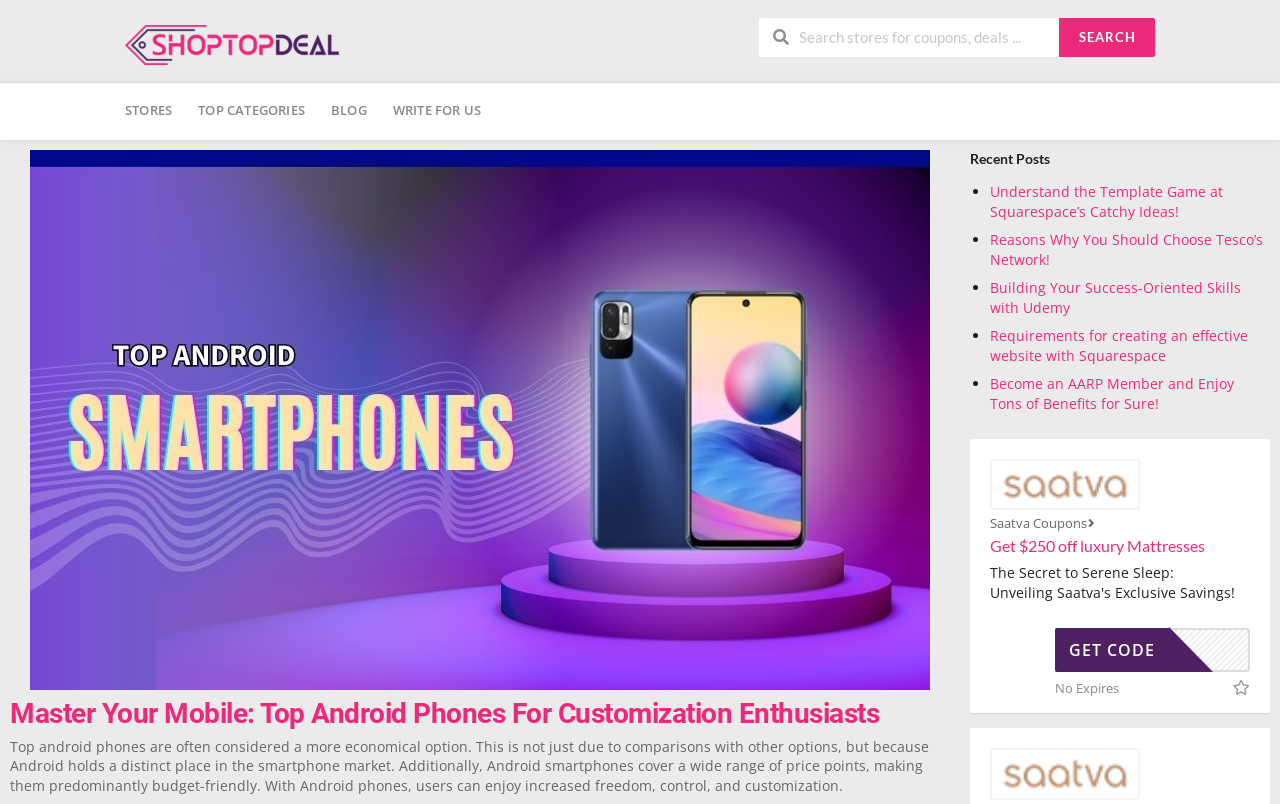Please identify the primary heading of the webpage and give its text content.

Master Your Mobile: Top Android Phones For Customization Enthusiasts